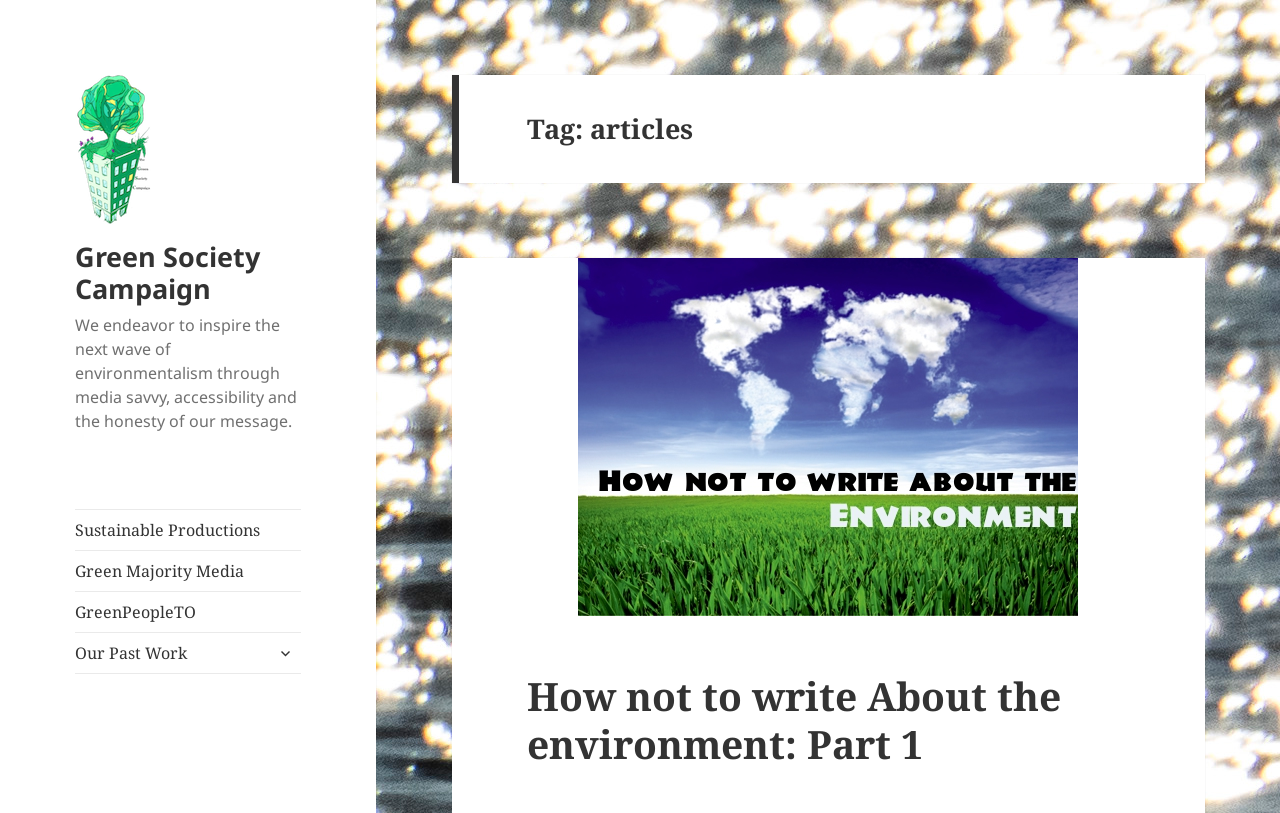Use the information in the screenshot to answer the question comprehensively: How many links are there in the main menu?

The main menu can be found on the left side of the webpage, and it contains 5 links: 'Sustainable Productions', 'Green Majority Media', 'GreenPeopleTO', 'Our Past Work', and an expandable menu.